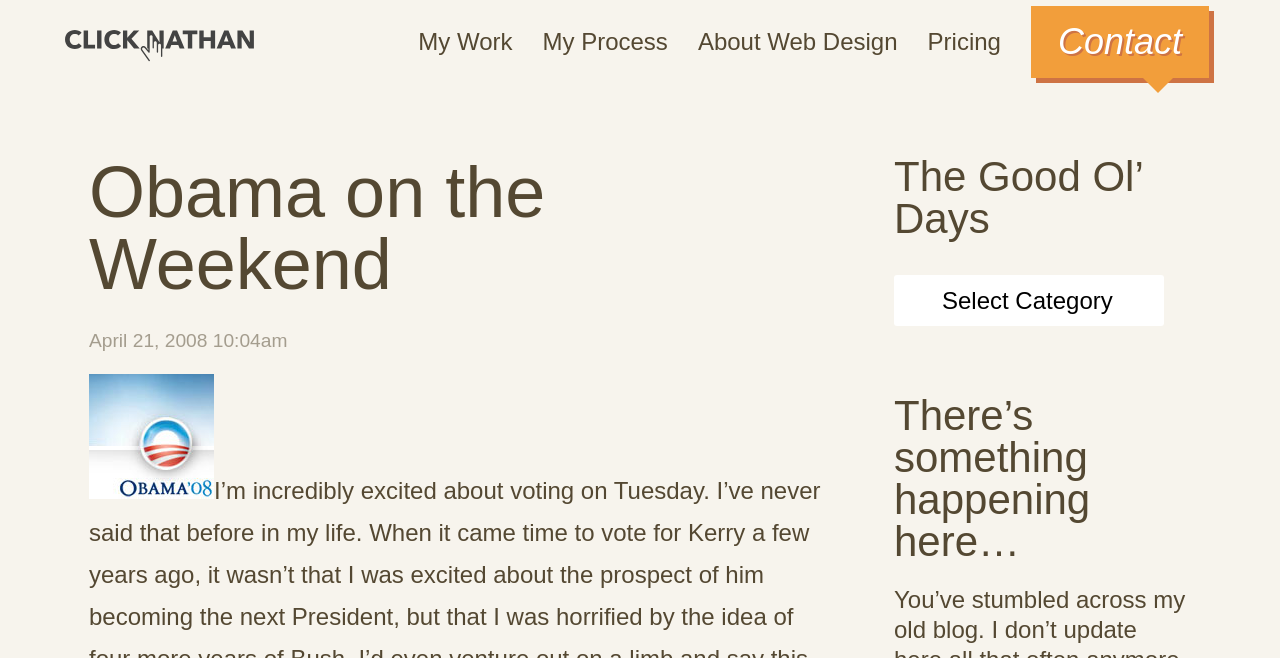Using floating point numbers between 0 and 1, provide the bounding box coordinates in the format (top-left x, top-left y, bottom-right x, bottom-right y). Locate the UI element described here: Pricing

[0.725, 0.036, 0.782, 0.091]